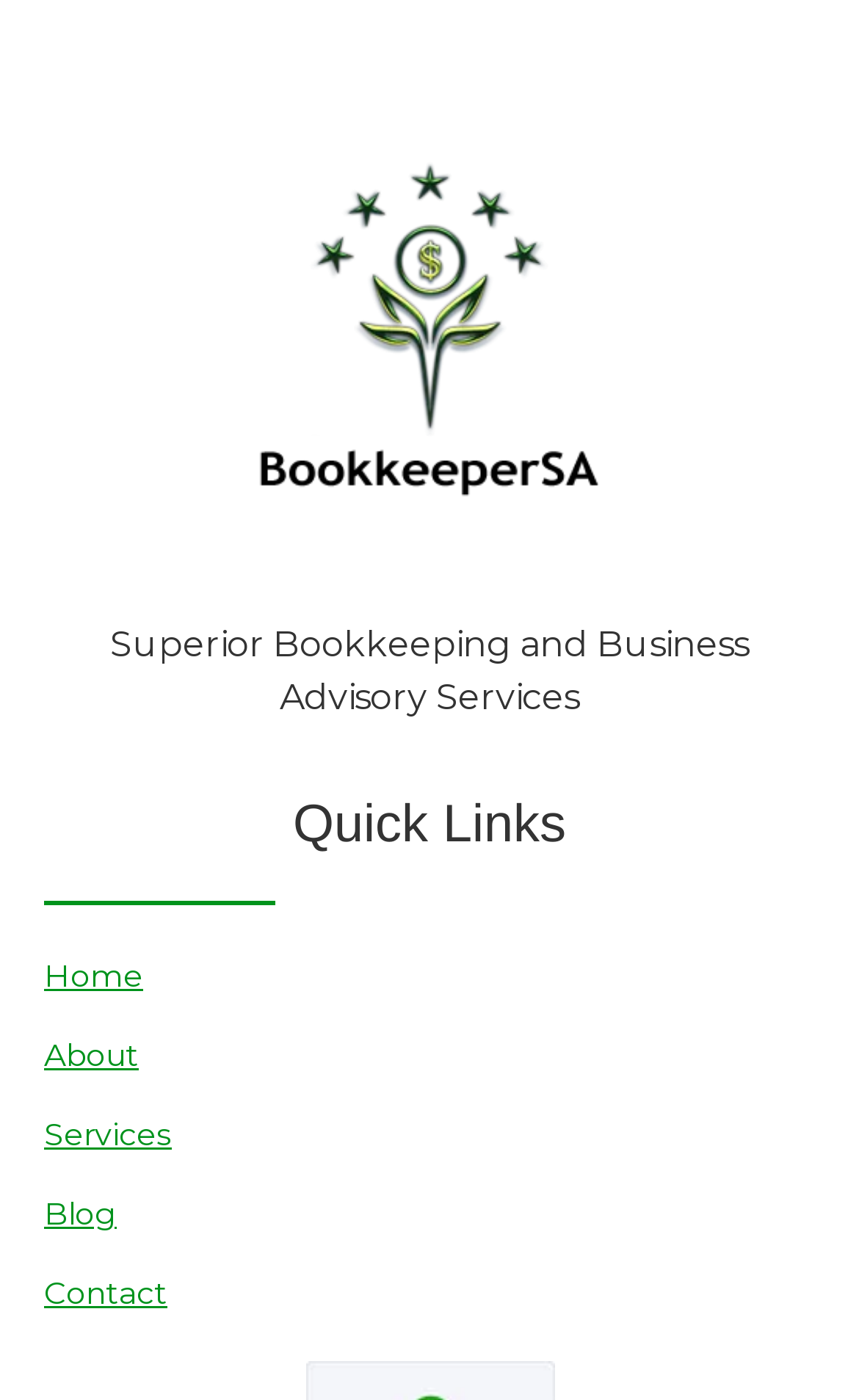Please provide a brief answer to the following inquiry using a single word or phrase:
Is there a blog section?

Yes